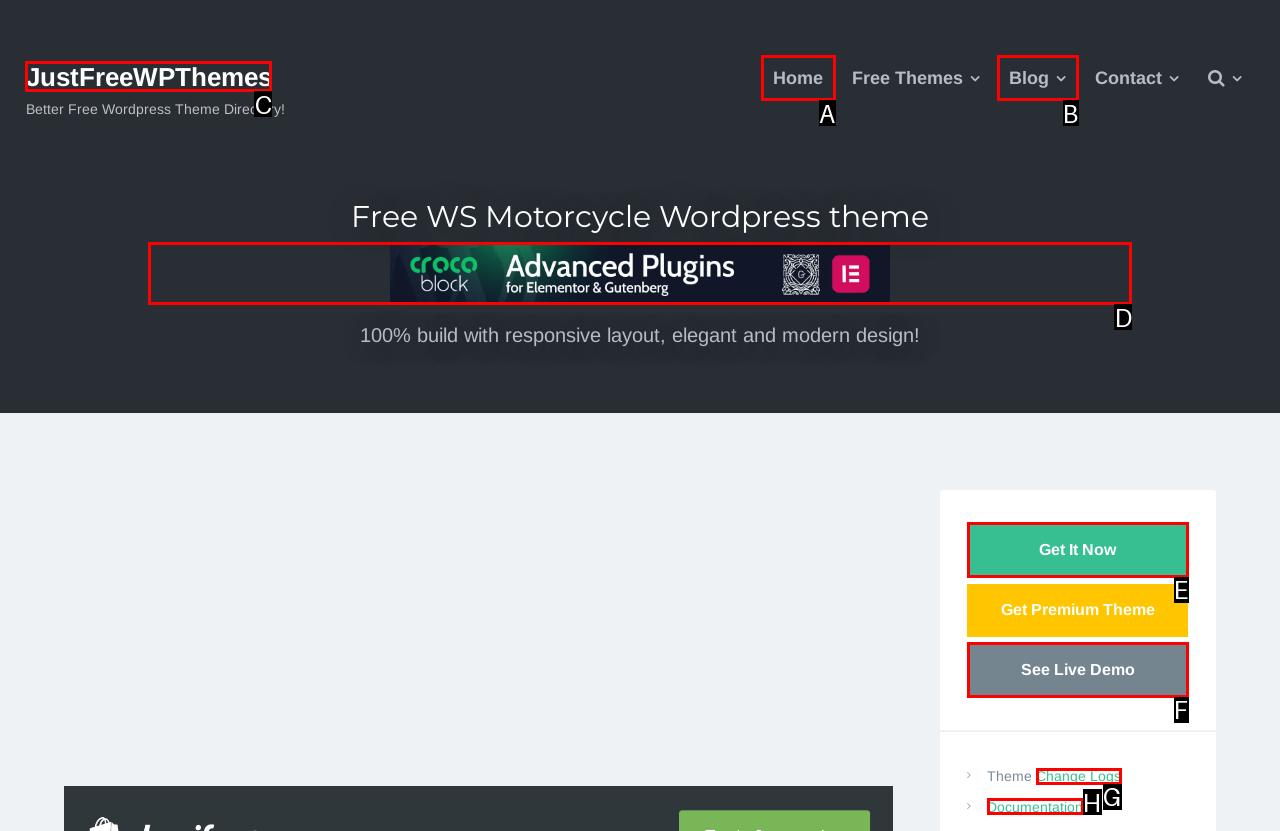Choose the option that best matches the description: POST A REQUEST
Indicate the letter of the matching option directly.

None